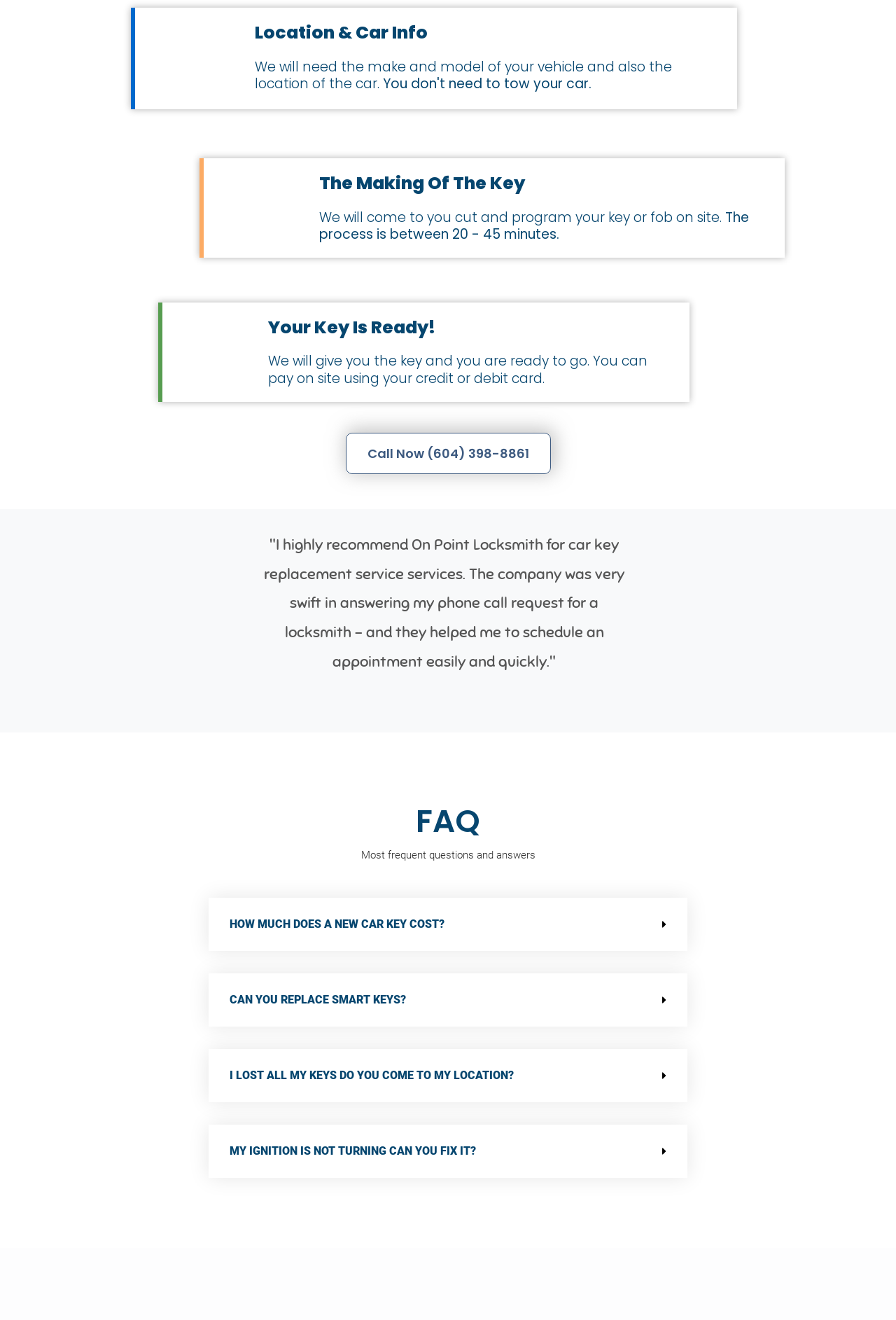Locate the bounding box coordinates of the clickable part needed for the task: "View the previous post".

None